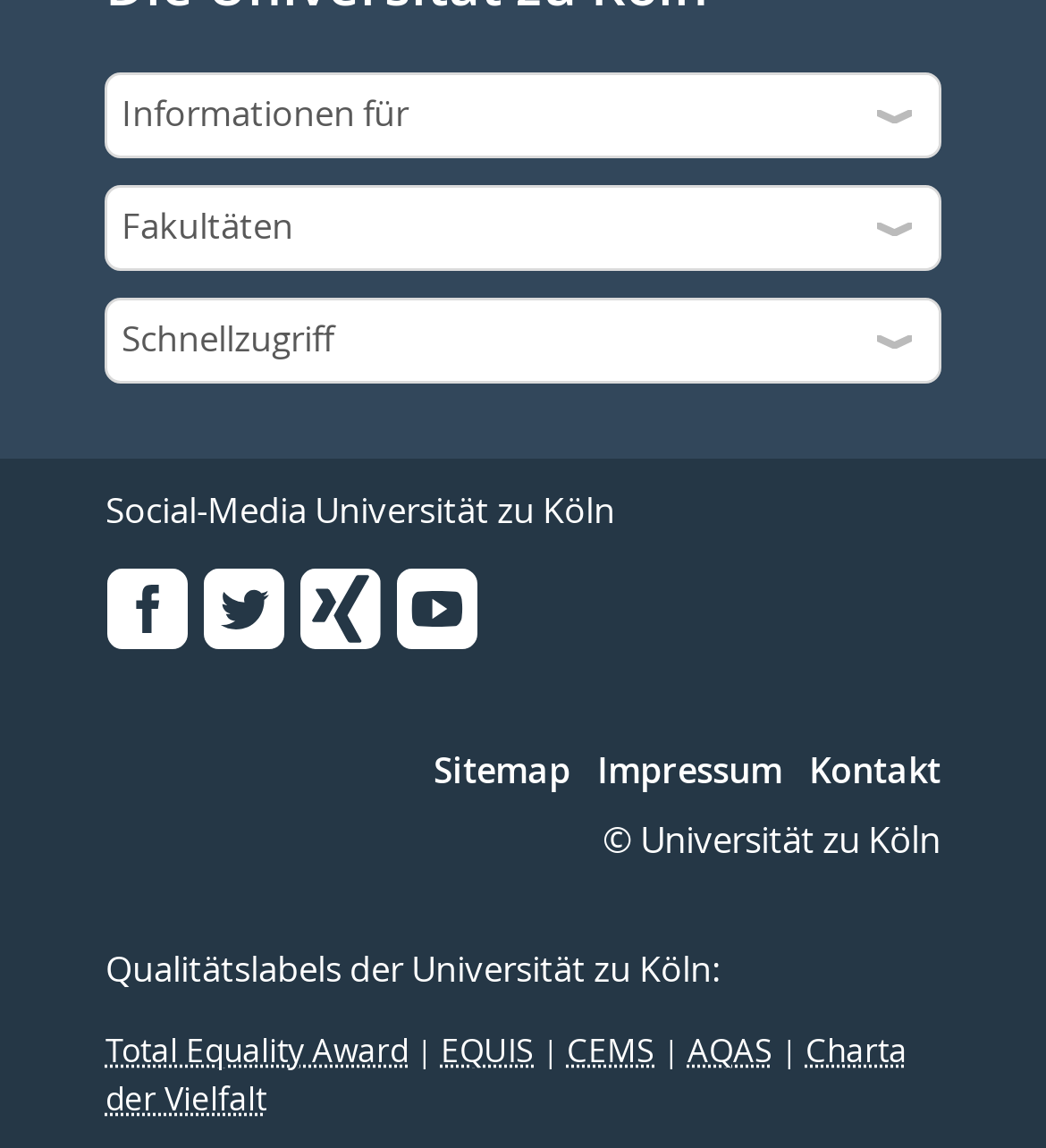What is the name of the university?
Based on the image, answer the question in a detailed manner.

The name of the university can be found in the heading element 'Social-Media Universität zu Köln' at the top of the webpage, which suggests that the webpage is related to the University of Cologne.